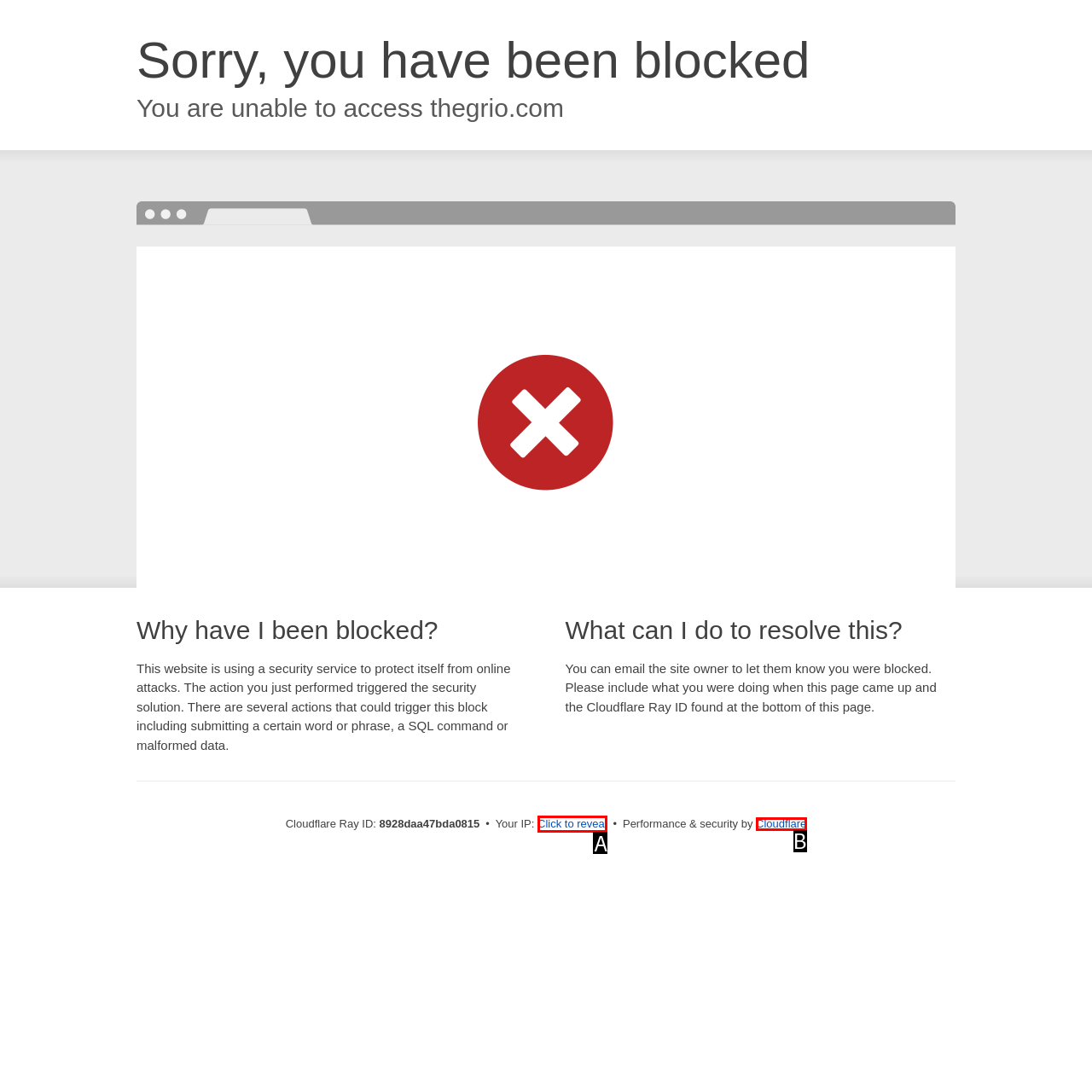Determine which option aligns with the description: Dental implants Perth. Provide the letter of the chosen option directly.

None